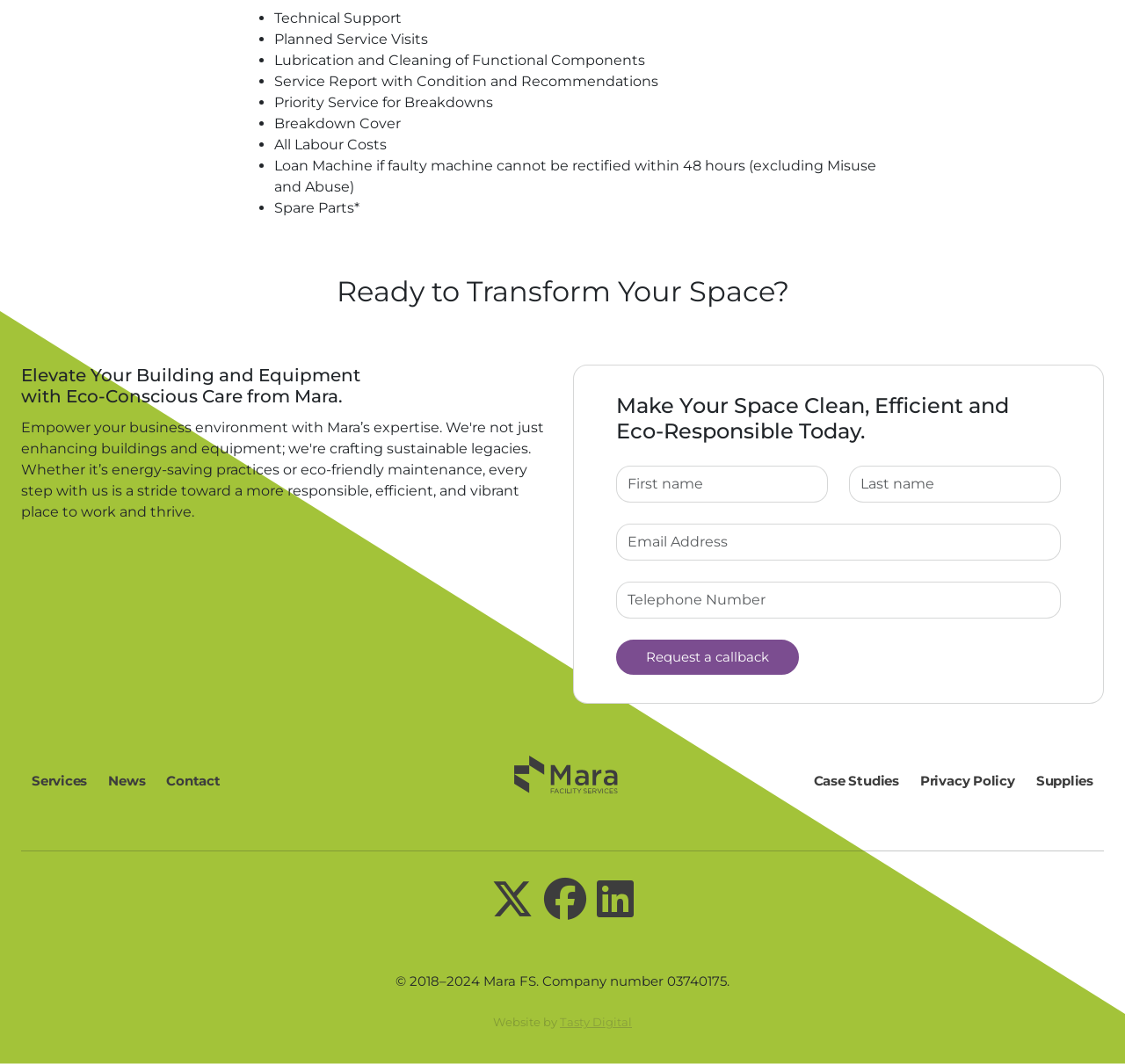How many links are present in the footer section?
Look at the image and answer with only one word or phrase.

5